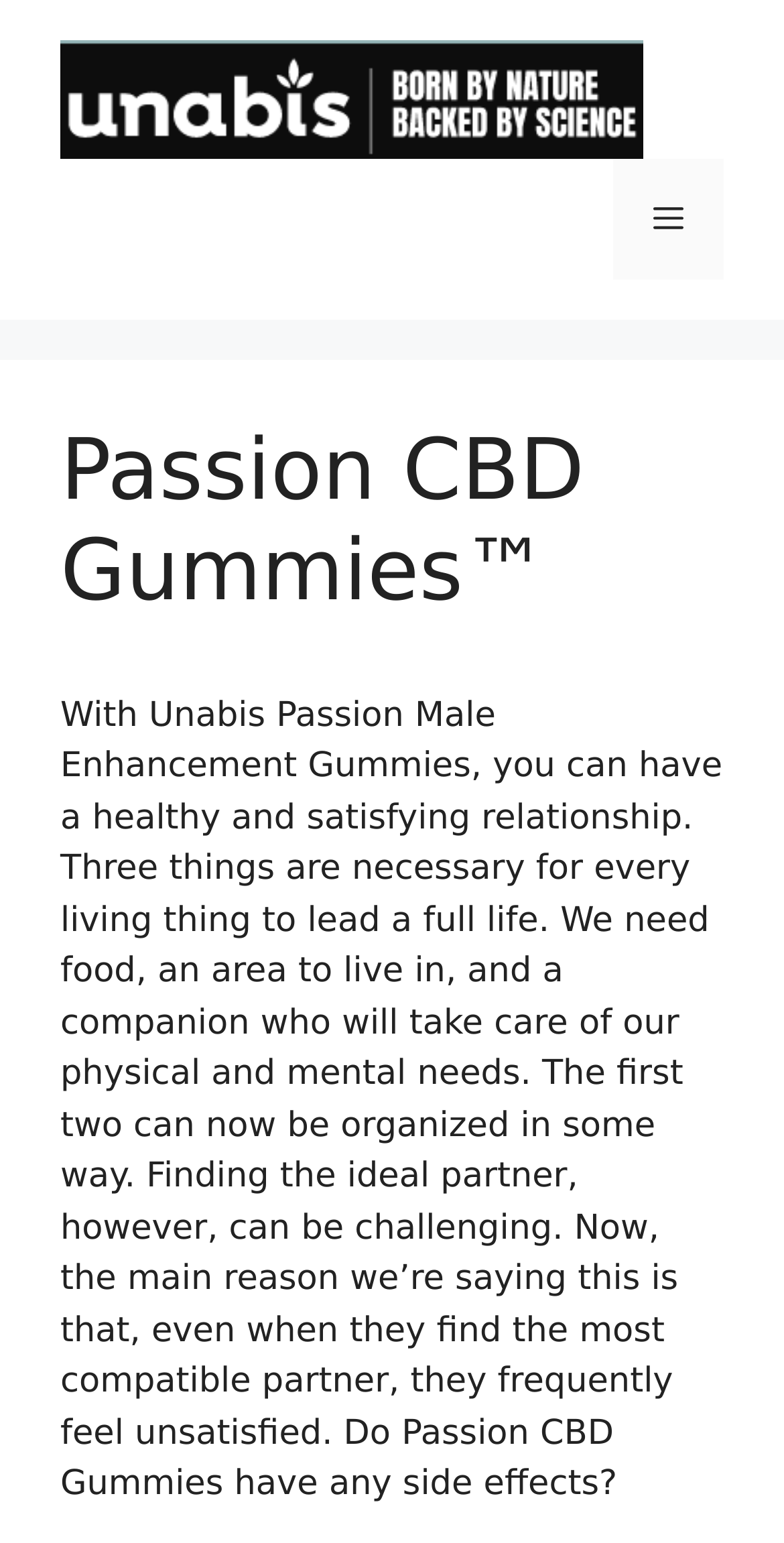Please predict the bounding box coordinates (top-left x, top-left y, bottom-right x, bottom-right y) for the UI element in the screenshot that fits the description: alt="Passion CBD Gummies"

[0.077, 0.051, 0.821, 0.077]